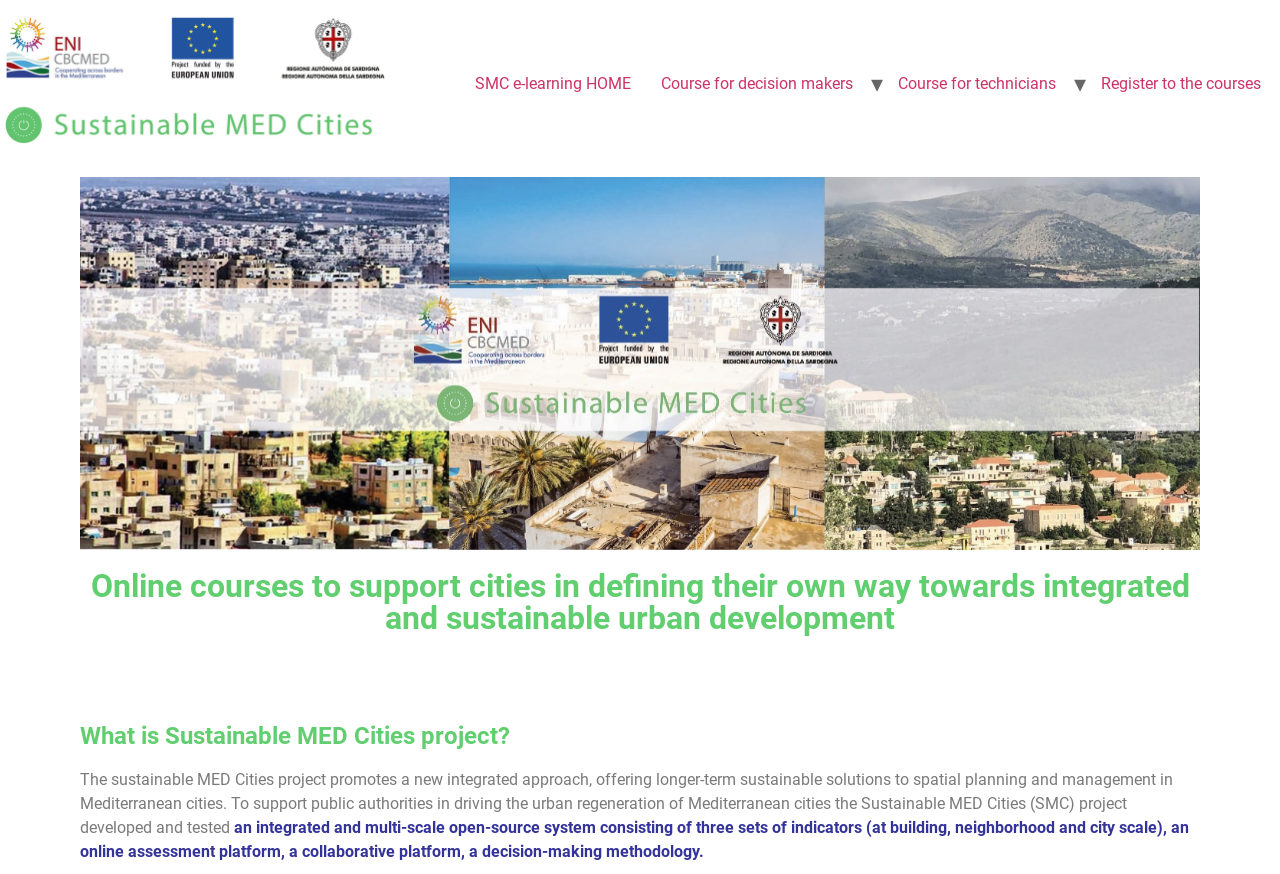What is the format of the online courses? Based on the image, give a response in one word or a short phrase.

E-learning